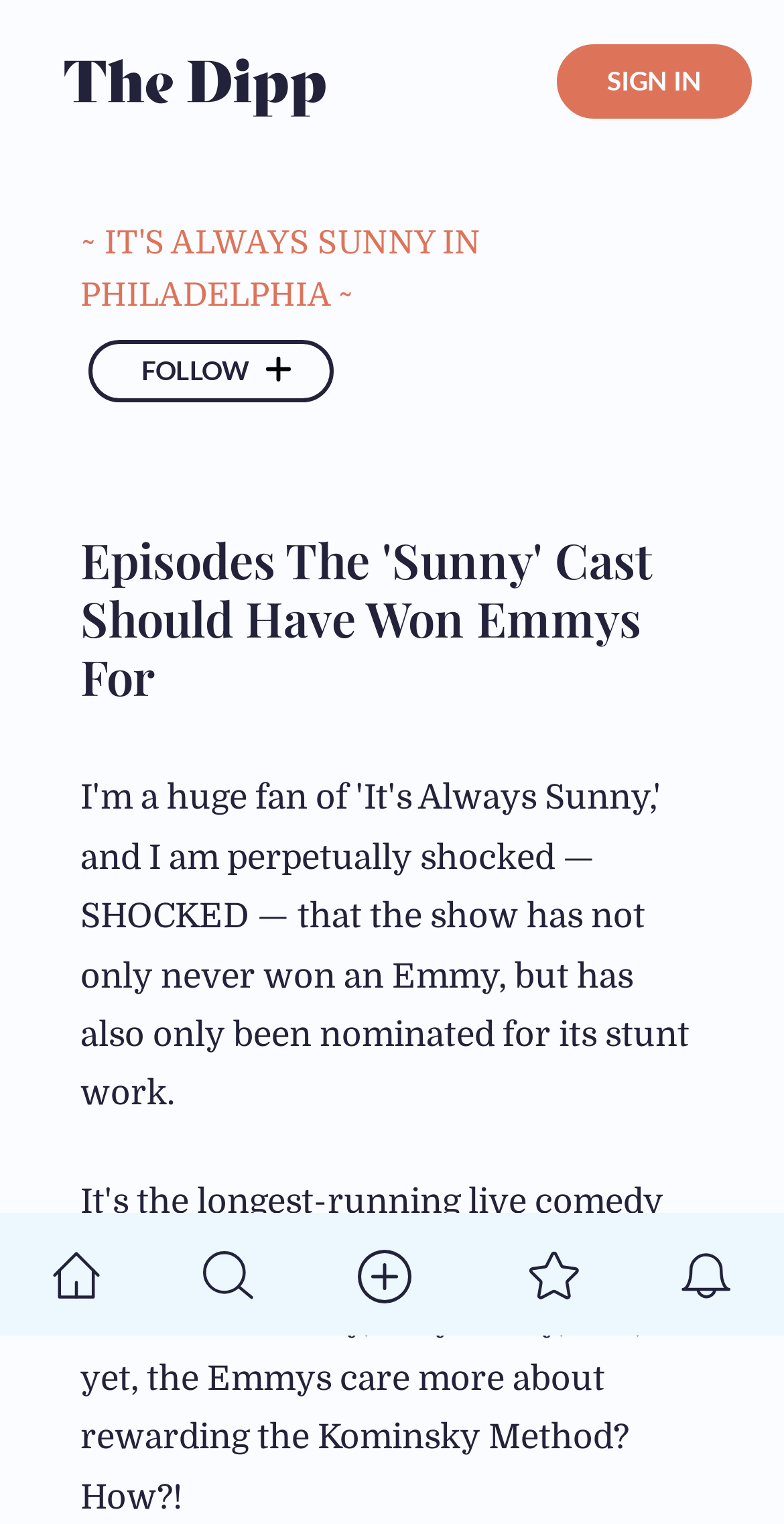What is the text of the first link on the webpage?
Using the visual information, respond with a single word or phrase.

Dipp